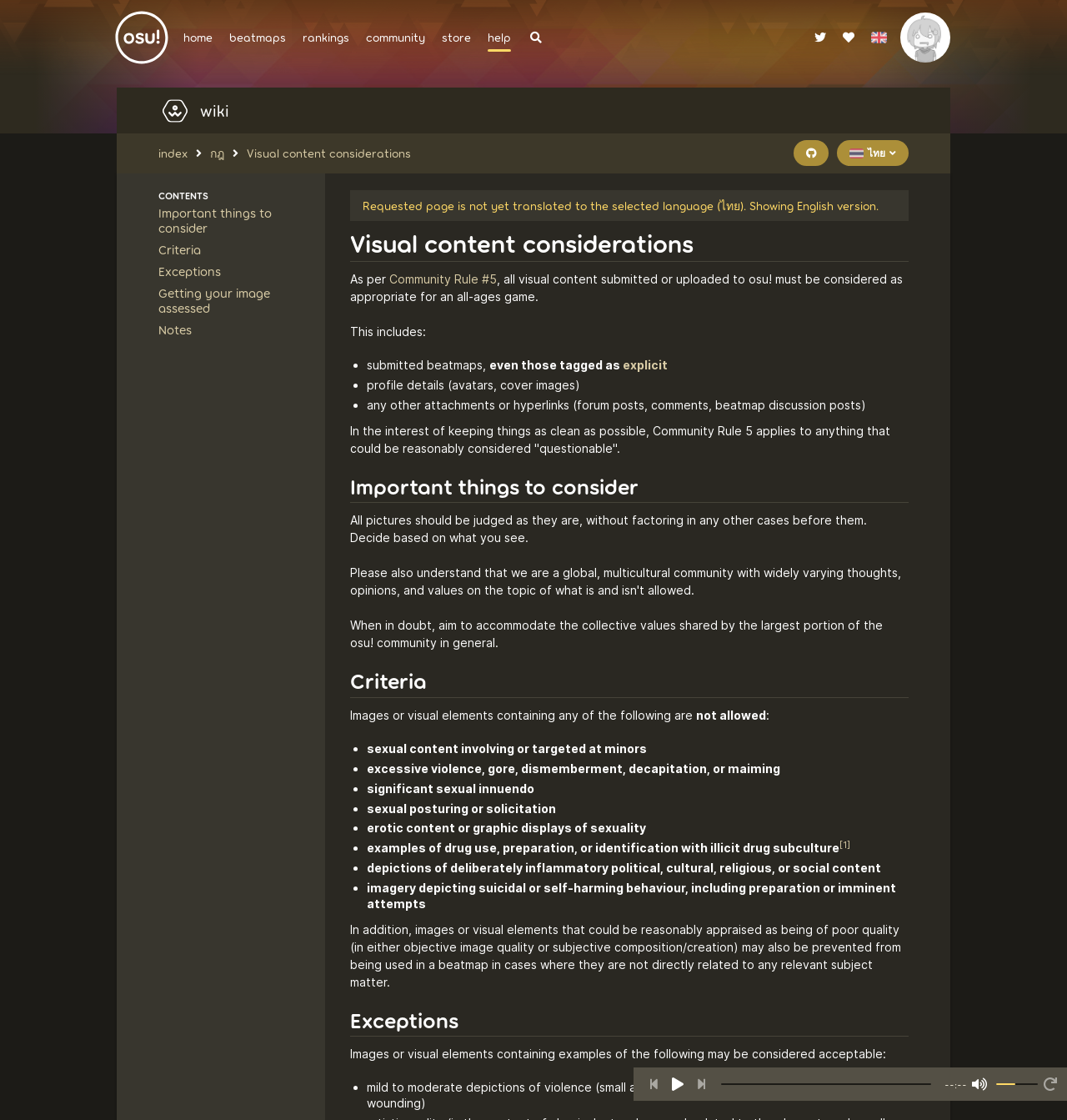Based on the element description: "beatmap packs", identify the bounding box coordinates for this UI element. The coordinates must be four float numbers between 0 and 1, listed as [left, top, right, bottom].

[0.195, 0.101, 0.318, 0.121]